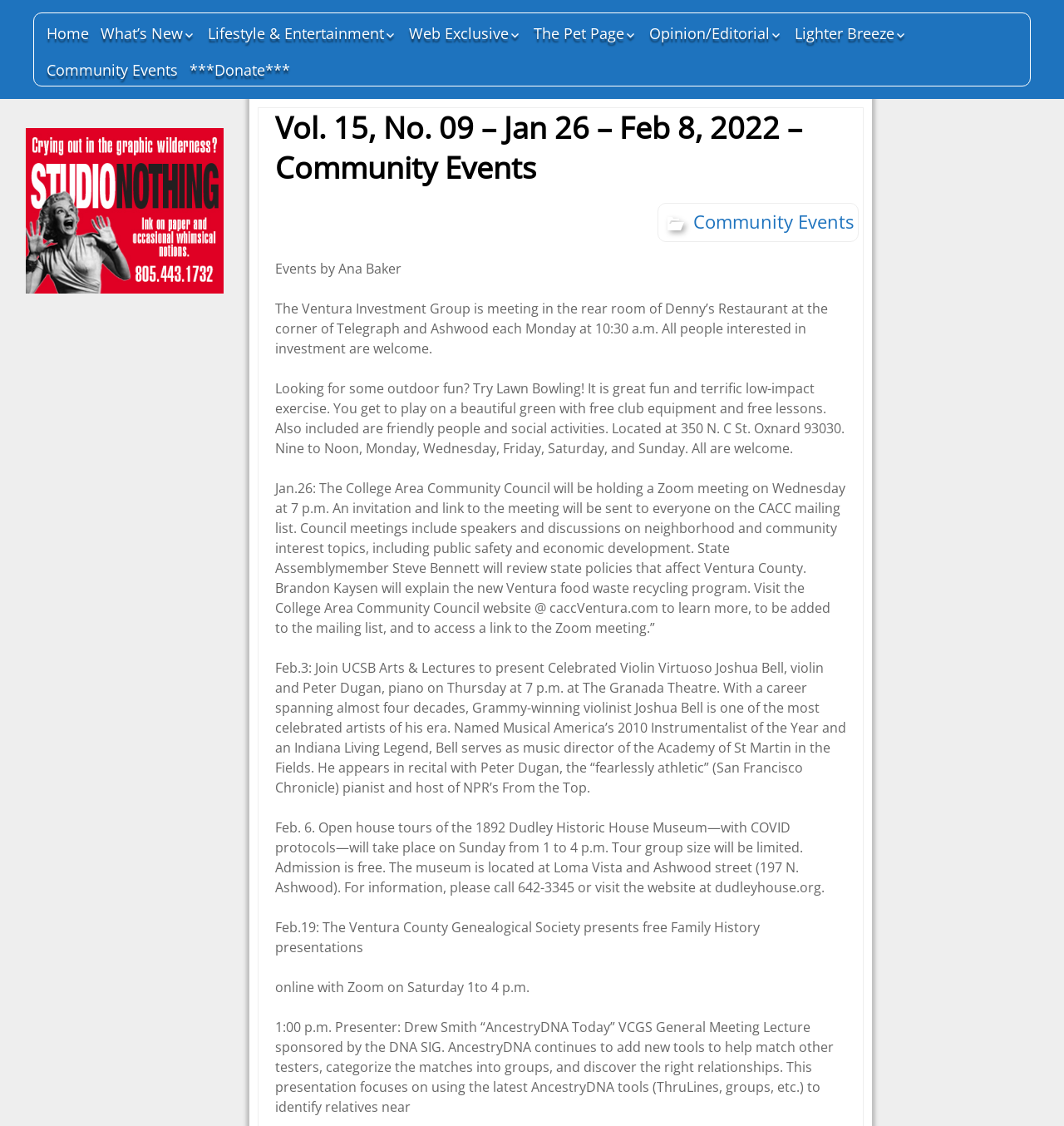Determine the bounding box coordinates for the clickable element required to fulfill the instruction: "Learn about Lawn Bowling". Provide the coordinates as four float numbers between 0 and 1, i.e., [left, top, right, bottom].

[0.259, 0.337, 0.794, 0.406]